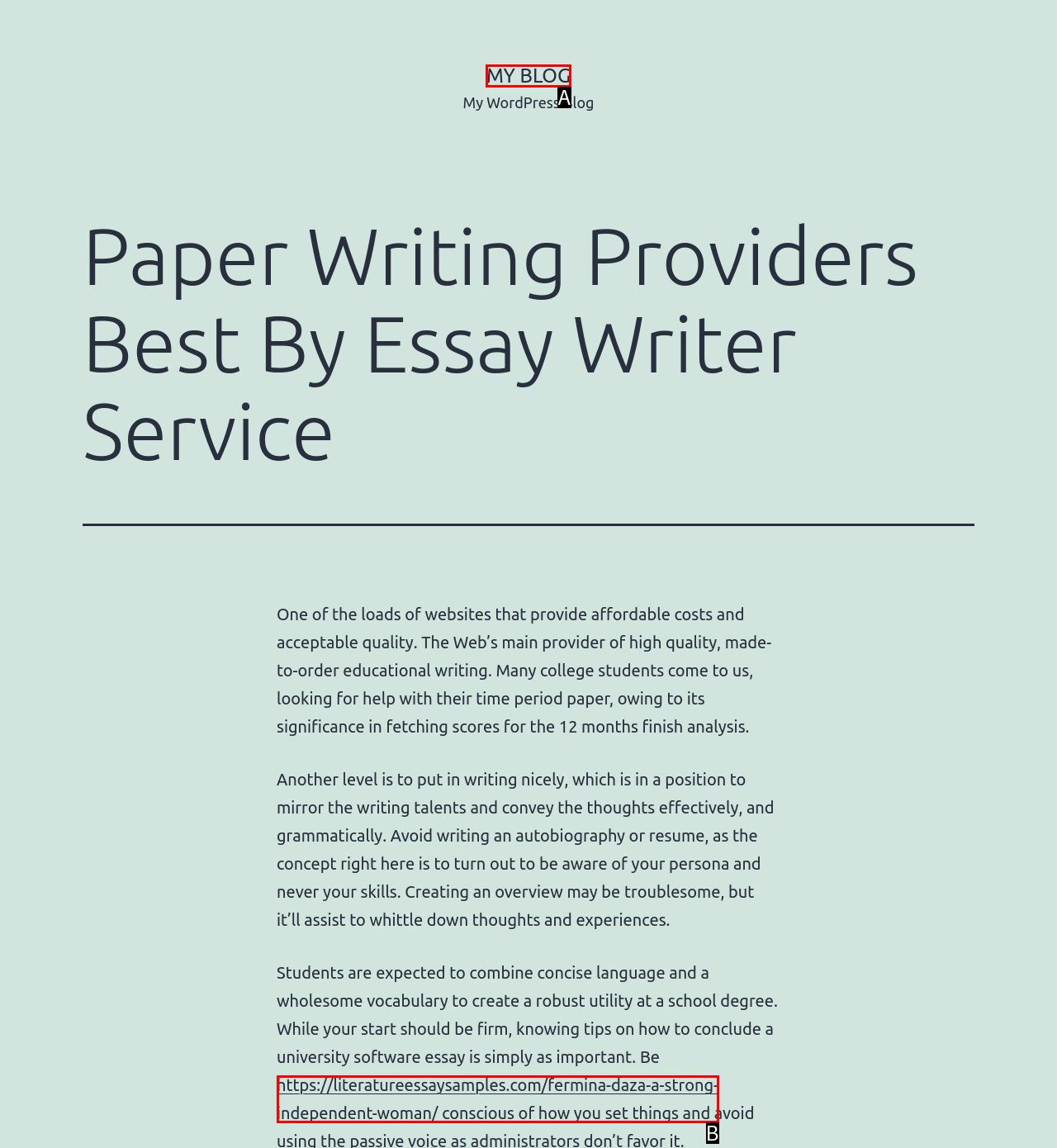Determine which option matches the description: My Blog. Answer using the letter of the option.

A